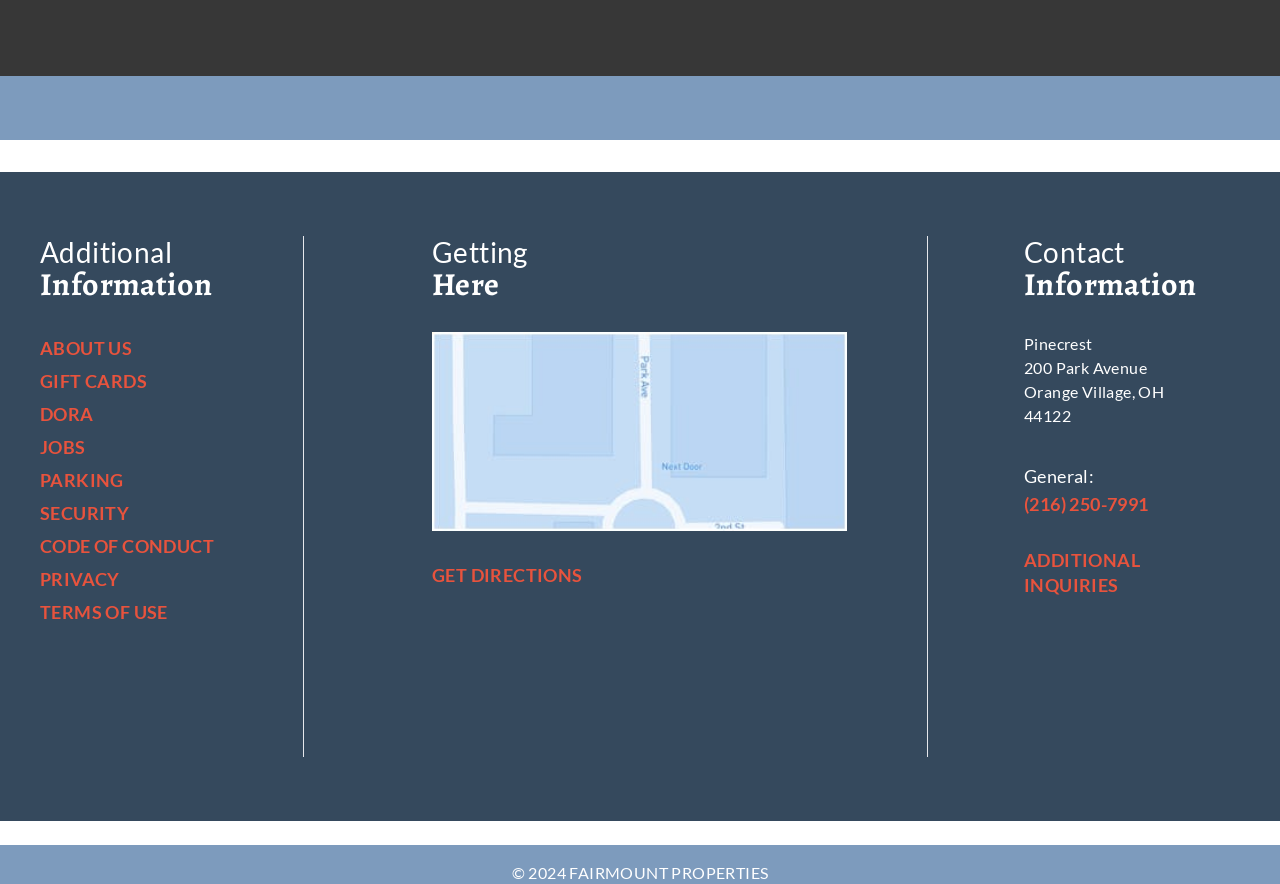Identify the bounding box coordinates of the region that should be clicked to execute the following instruction: "Get directions to Pinecrest".

[0.338, 0.638, 0.455, 0.663]